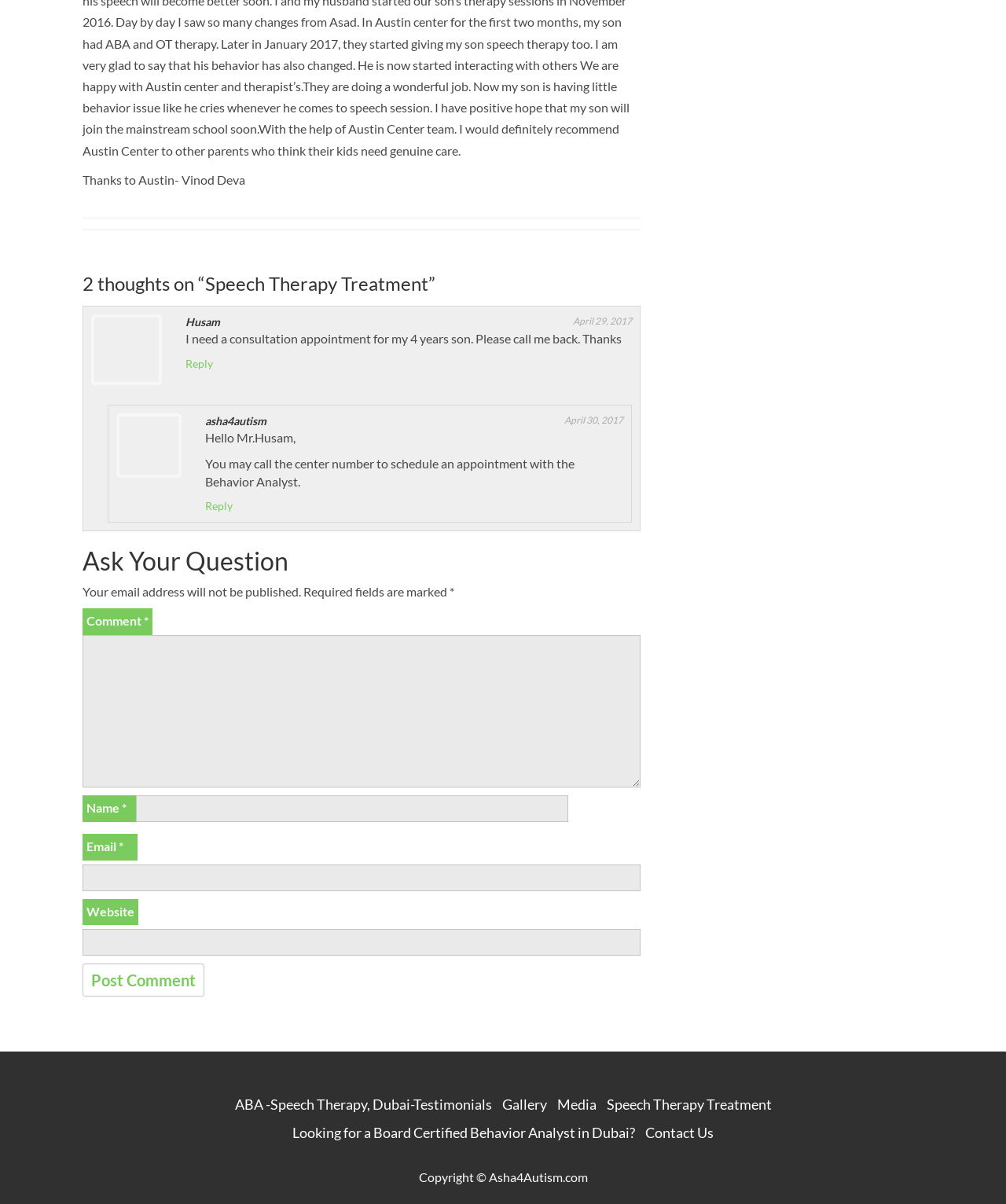Highlight the bounding box coordinates of the element that should be clicked to carry out the following instruction: "Read about Doing Business". The coordinates must be given as four float numbers ranging from 0 to 1, i.e., [left, top, right, bottom].

None